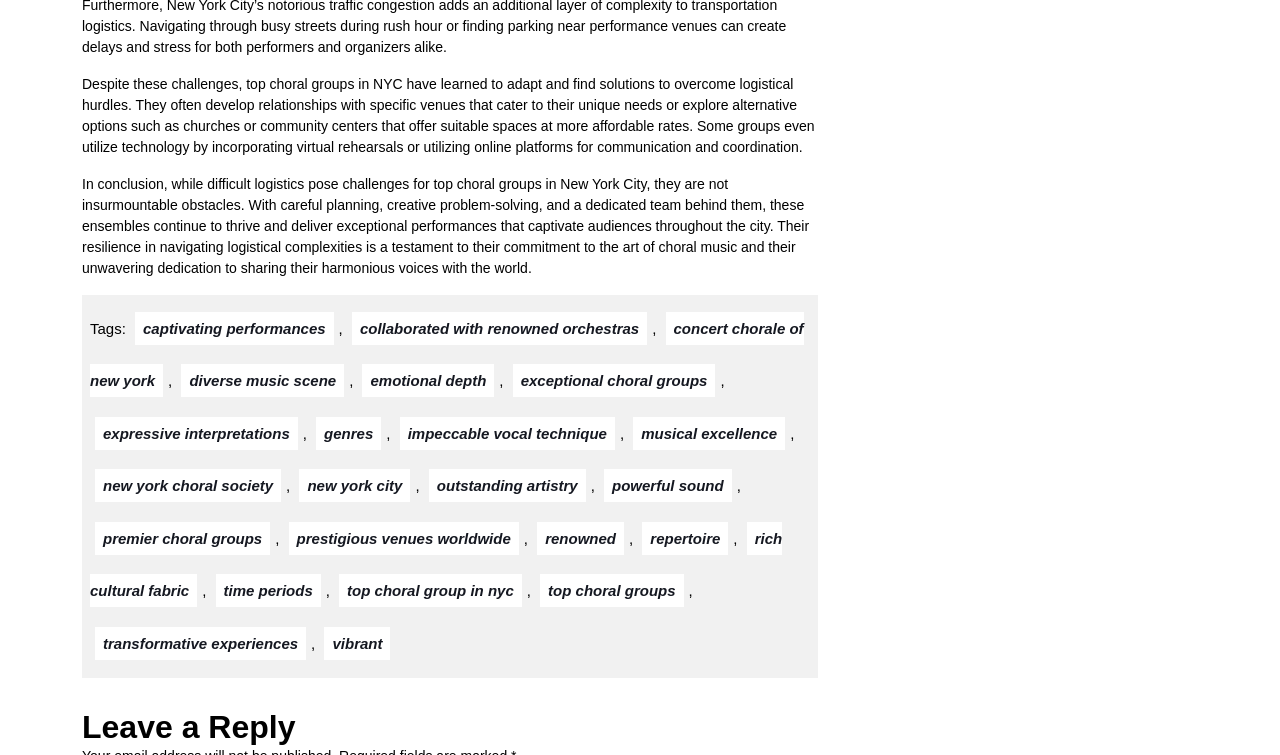What do top choral groups in NYC use to overcome logistical hurdles?
Look at the image and respond with a one-word or short phrase answer.

technology